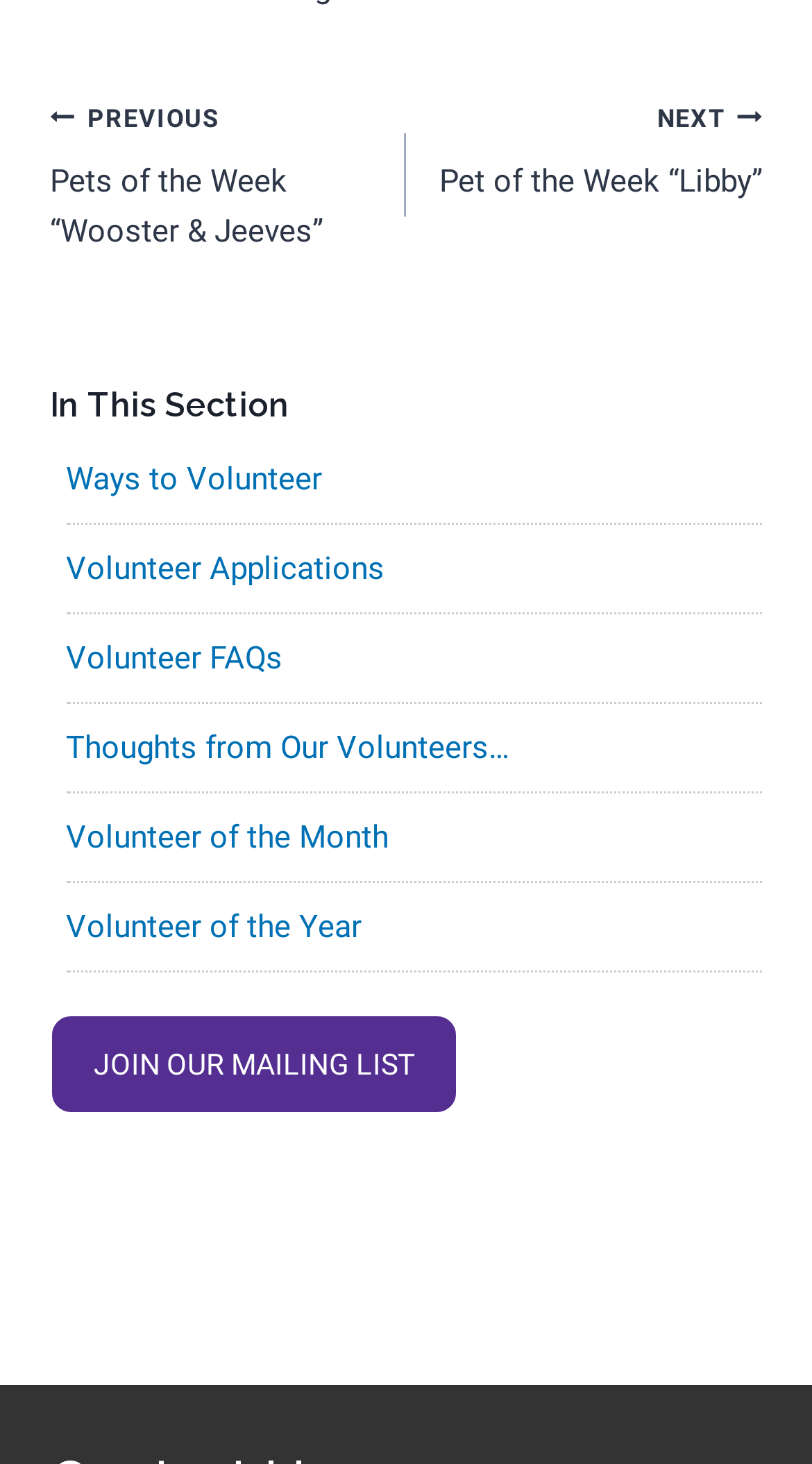Find the bounding box coordinates of the element's region that should be clicked in order to follow the given instruction: "View volunteer of the month". The coordinates should consist of four float numbers between 0 and 1, i.e., [left, top, right, bottom].

[0.081, 0.559, 0.478, 0.584]